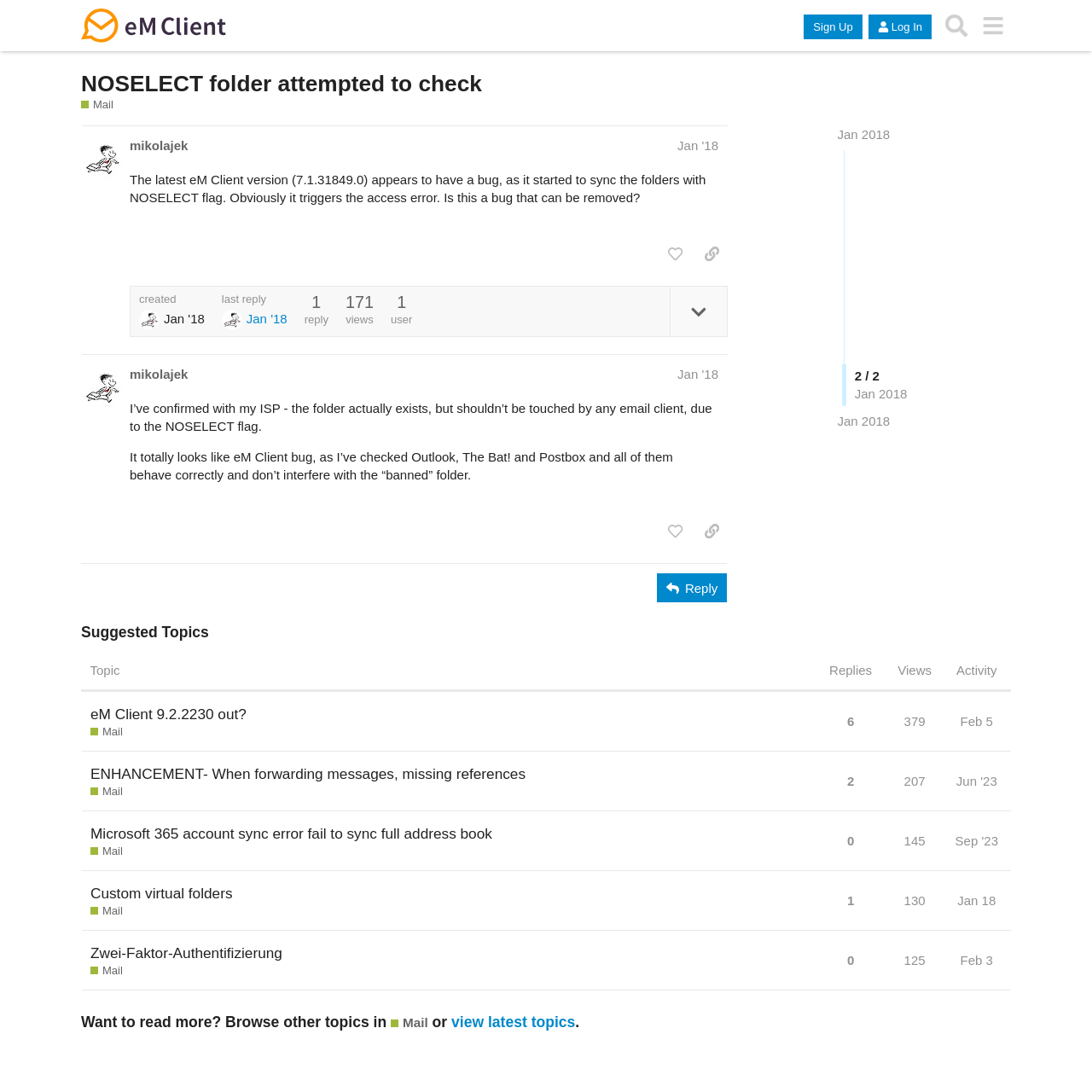Explain in detail what is displayed on the webpage.

This webpage appears to be a forum discussion page, specifically focused on eM Client, an email client software. At the top of the page, there is a header section with a link to "eM Client" and buttons for "Sign Up" and "Log In". There is also a search button and a menu button.

Below the header, there is a heading that reads "NOSELECT folder attempted to check - Mail - eM Client". This is followed by a post from a user named "mikolajek" dated January 12, 2018, 9:42 am. The post describes an issue with the latest version of eM Client, where it started to sync folders with the NOSELECT flag, triggering an access error. The user asks if this is a bug that can be removed.

The post has several buttons, including "like this post", "share a link to this post", and "expand topic details". There is also a section showing the number of views and replies to the post.

Below the first post, there is a second post from the same user, dated January 12, 2018, 9:56 pm. This post provides more information about the issue, stating that the folder actually exists but should not be touched by any email client due to the NOSELECT flag. The user confirms that other email clients, such as Outlook, The Bat!, and Postbox, behave correctly and do not interfere with the "banned" folder.

The page also has a "Reply" button and a section titled "Suggested Topics", which displays a table with several topics related to eM Client. Each topic has columns for the topic title, number of replies, number of views, and last activity date. The topics are sorted by relevance, and users can sort them by replies, views, or activity date.

Overall, the webpage is a discussion forum focused on eM Client, where users can share their experiences, ask questions, and provide feedback on the software.